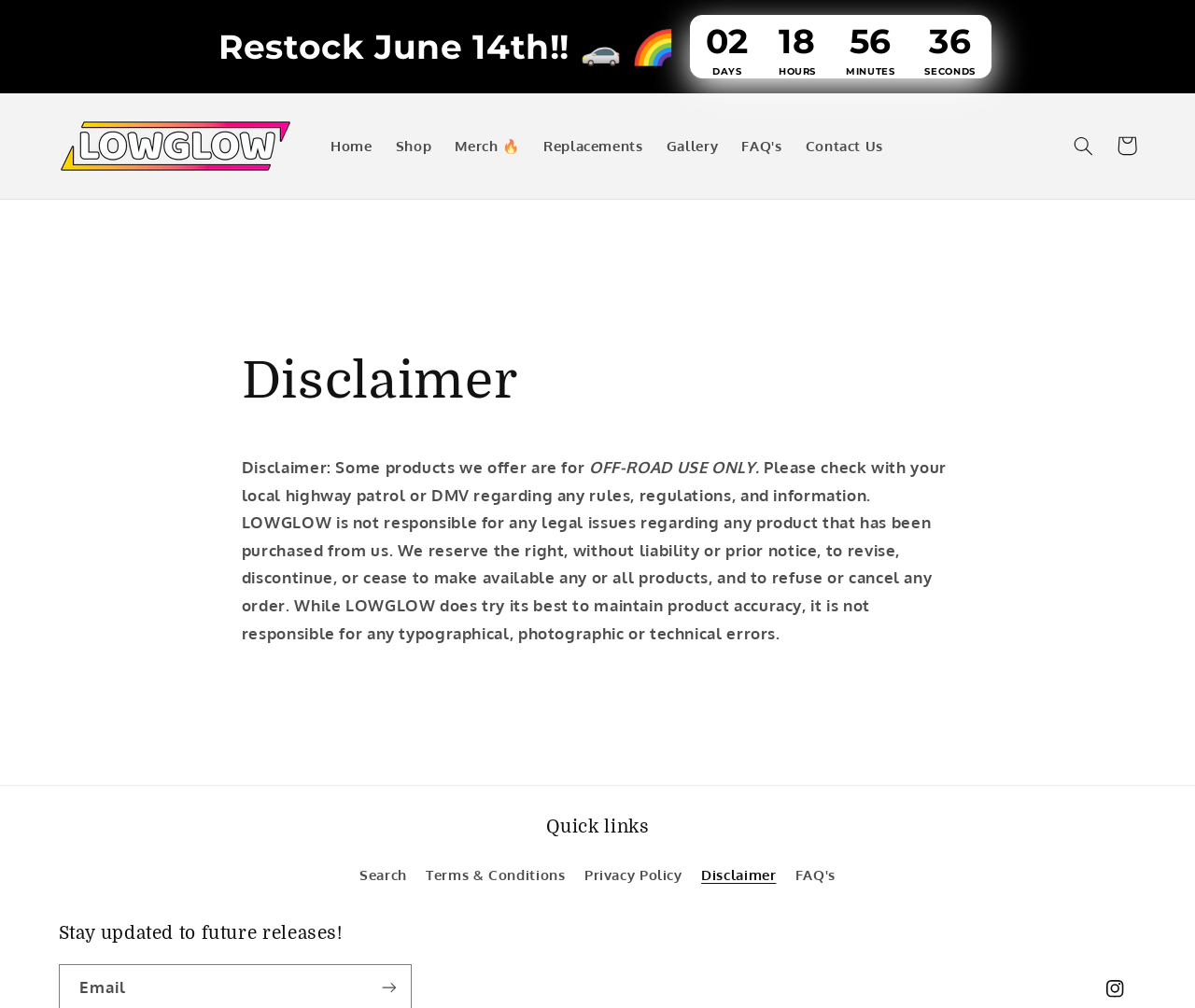Please determine the bounding box coordinates for the element that should be clicked to follow these instructions: "Go to the Home page".

[0.267, 0.124, 0.321, 0.165]